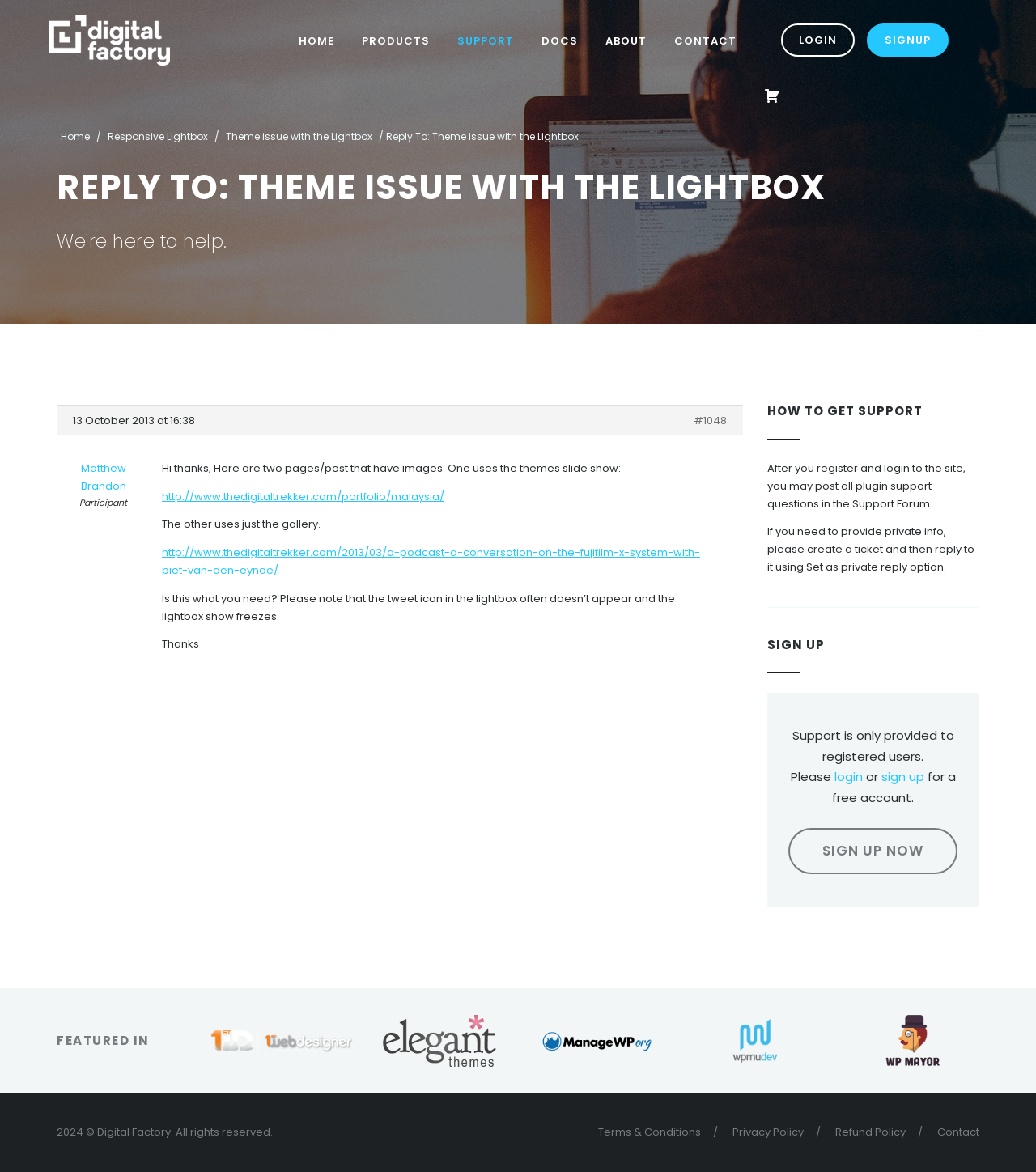Determine the bounding box coordinates of the clickable area required to perform the following instruction: "View the SUPPORT page". The coordinates should be represented as four float numbers between 0 and 1: [left, top, right, bottom].

[0.427, 0.013, 0.508, 0.056]